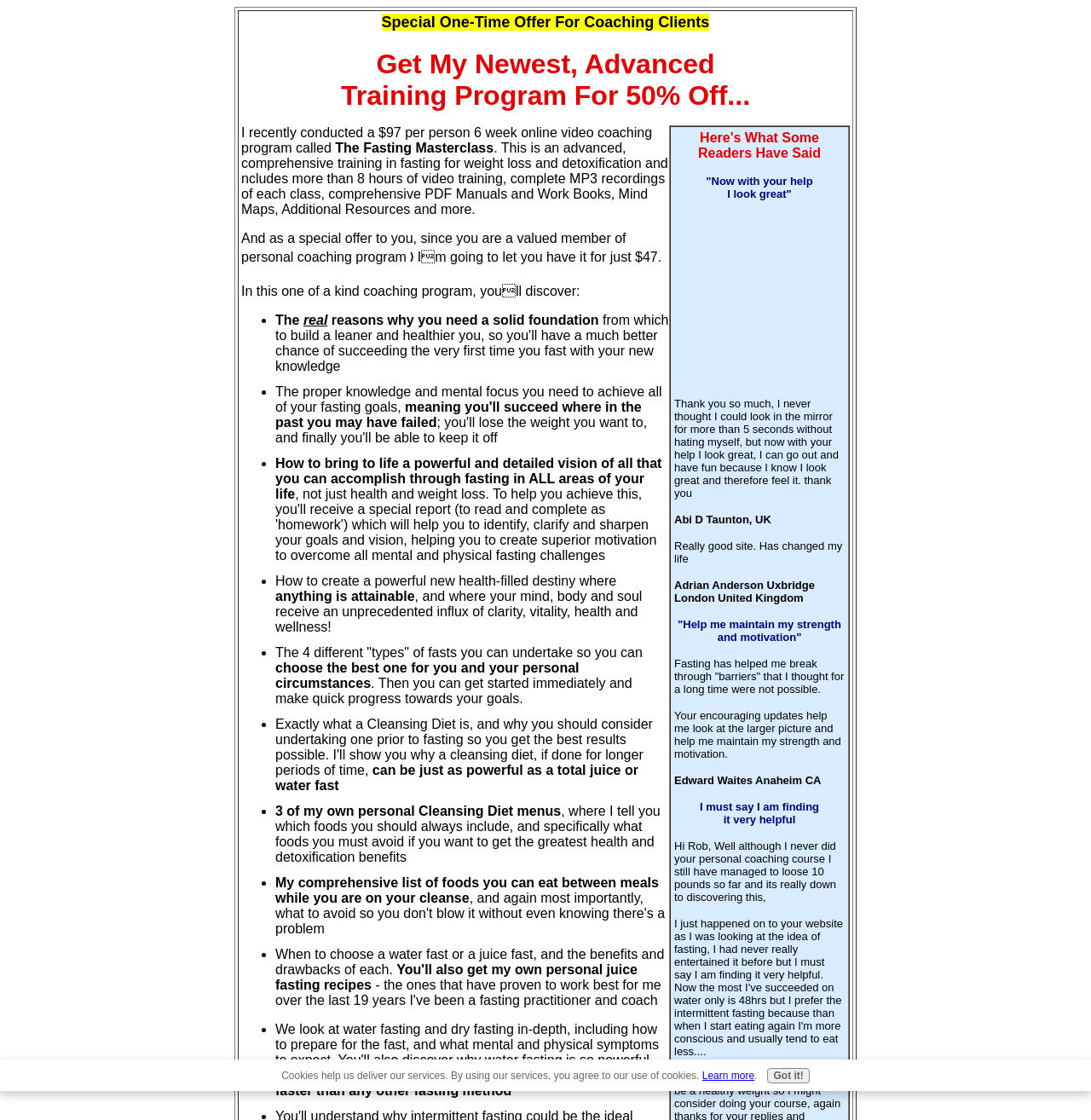What is the name of the coaching program?
Please interpret the details in the image and answer the question thoroughly.

I found the answer by looking at the heading 'The Fasting Masterclass' which is a part of the text that describes the coaching program.